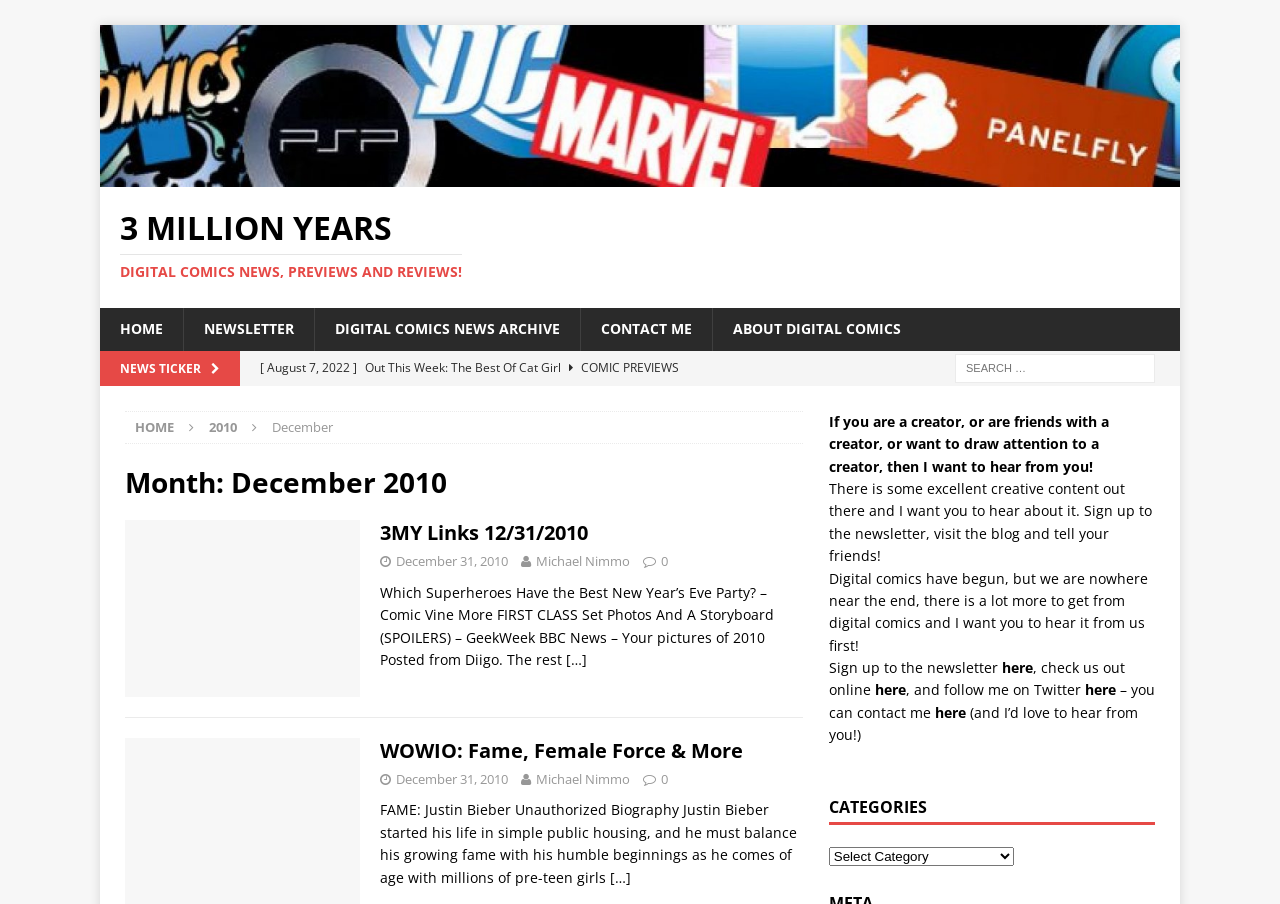Using the provided element description: "3MY Links 12/31/2010", determine the bounding box coordinates of the corresponding UI element in the screenshot.

[0.297, 0.574, 0.459, 0.604]